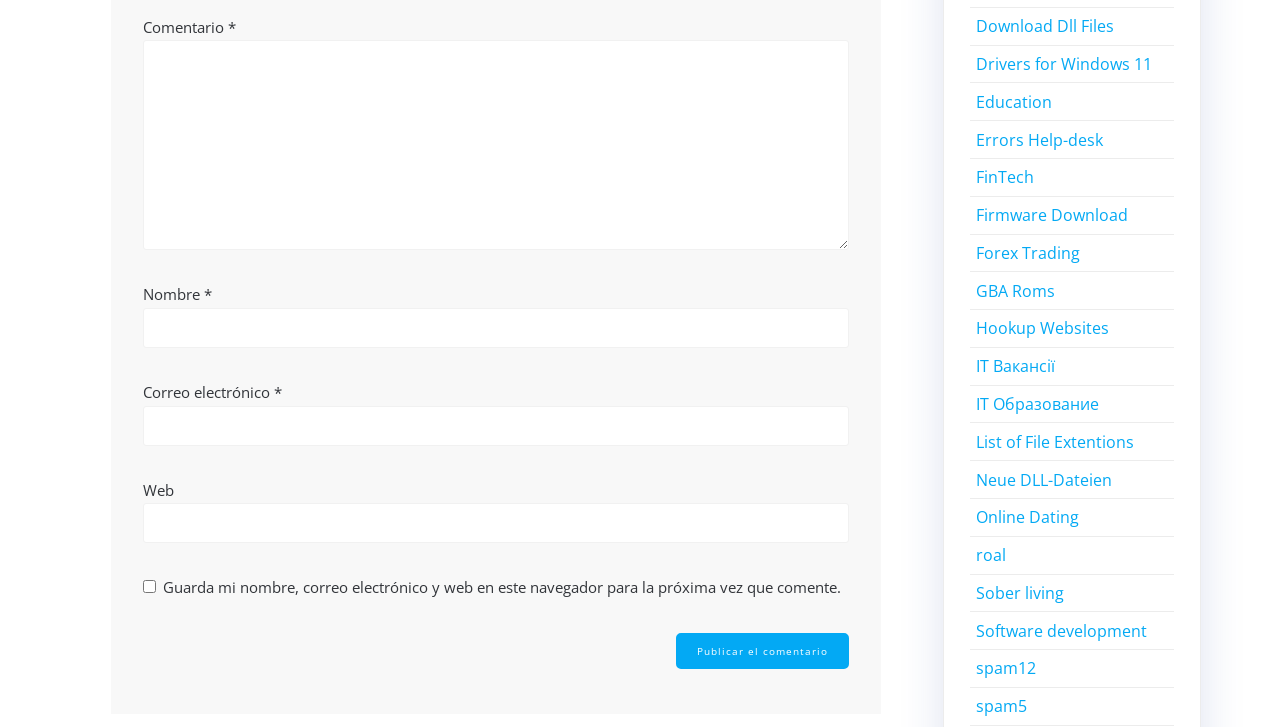Use a single word or phrase to answer the question: How many links are present on the webpage?

21